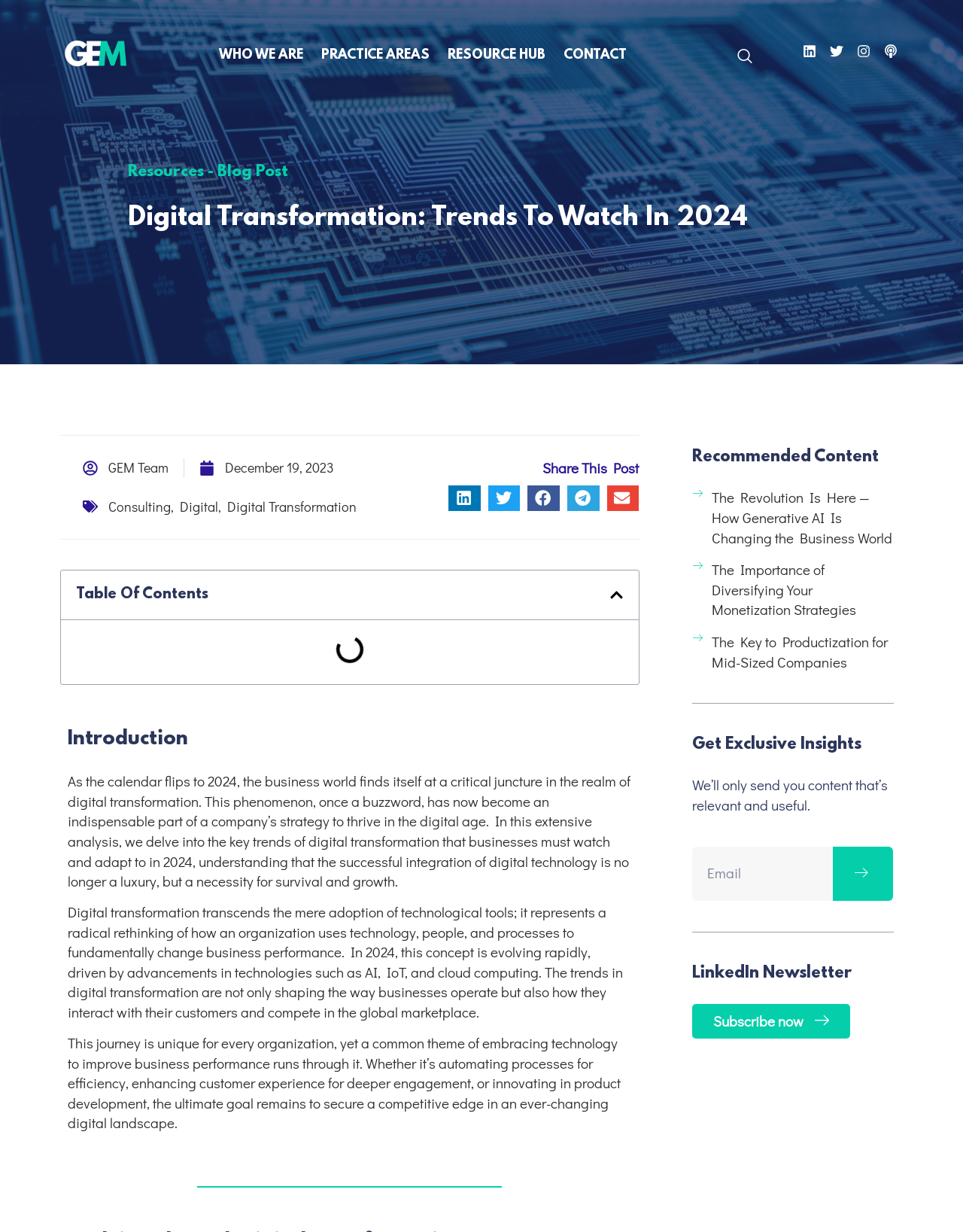Identify the bounding box coordinates of the HTML element based on this description: "Resource Hub".

[0.455, 0.031, 0.575, 0.06]